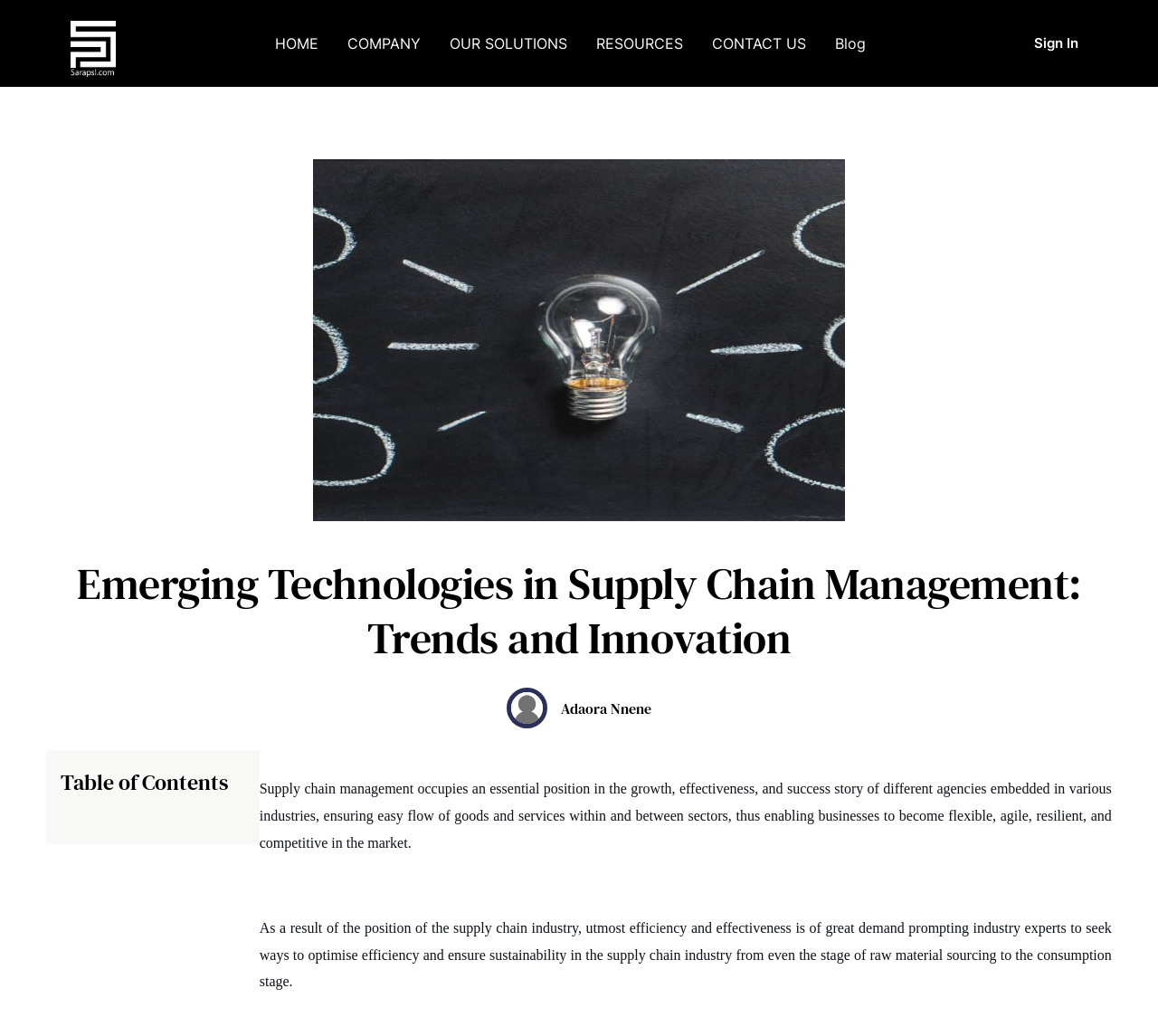What is the name of the author or contributor?
Using the image as a reference, deliver a detailed and thorough answer to the question.

The name of the author or contributor is Adaora Nnene, which is mentioned below the profile image on the webpage.